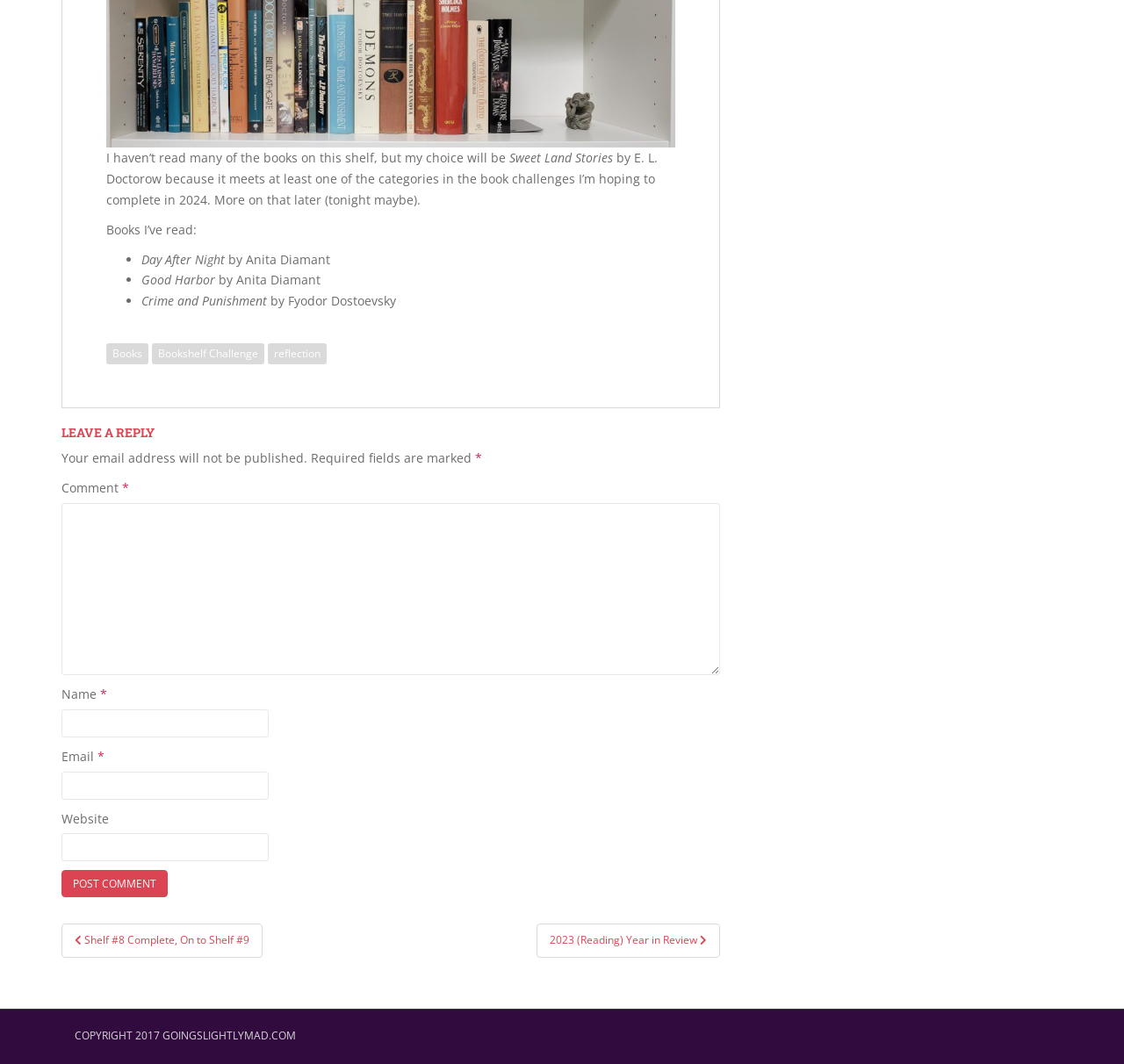What is the name of the bookshelf challenge?
Refer to the image and respond with a one-word or short-phrase answer.

Bookshelf Challenge